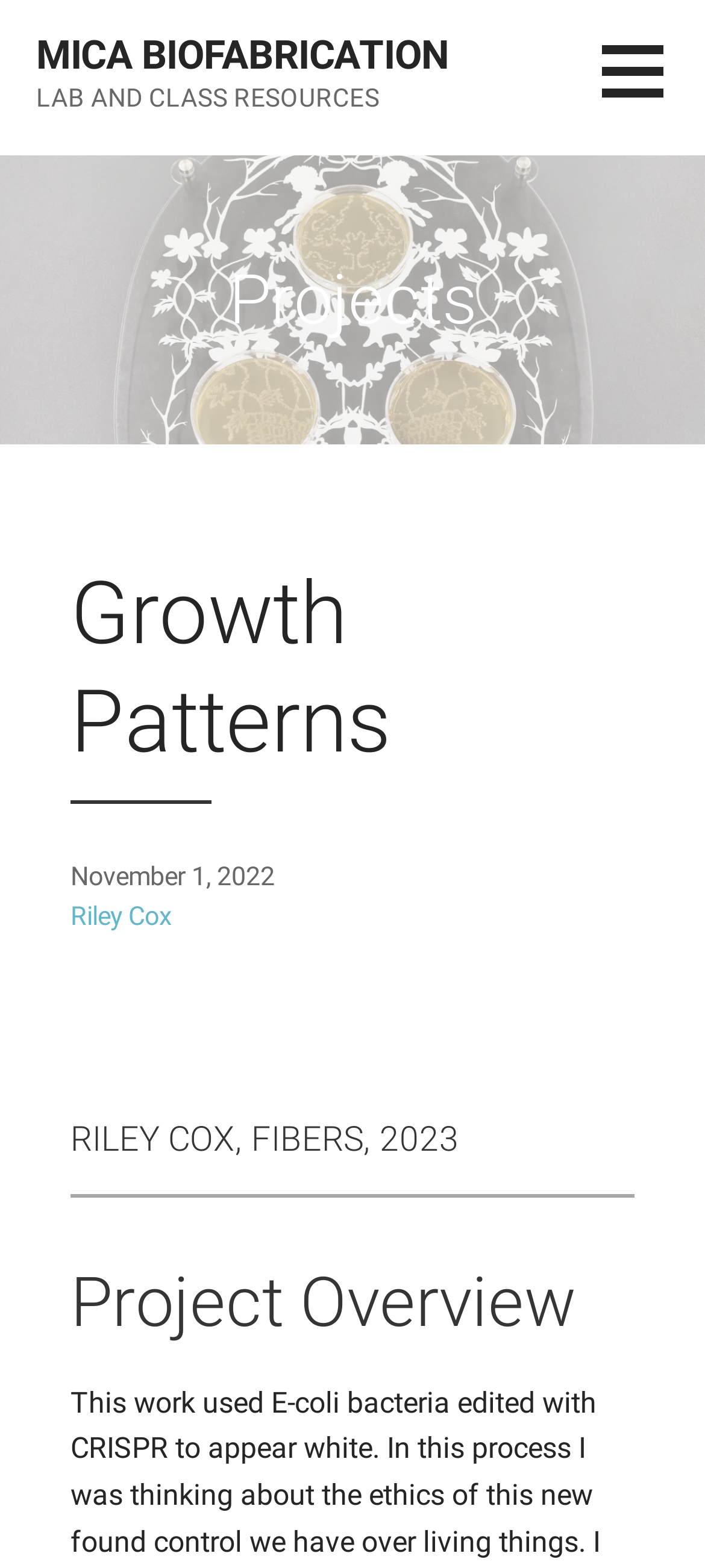From the image, can you give a detailed response to the question below:
What is the name of the lab resource?

The name of the lab resource can be found in the link at the top of the webpage, which is 'MICA BIOFABRICATION'.